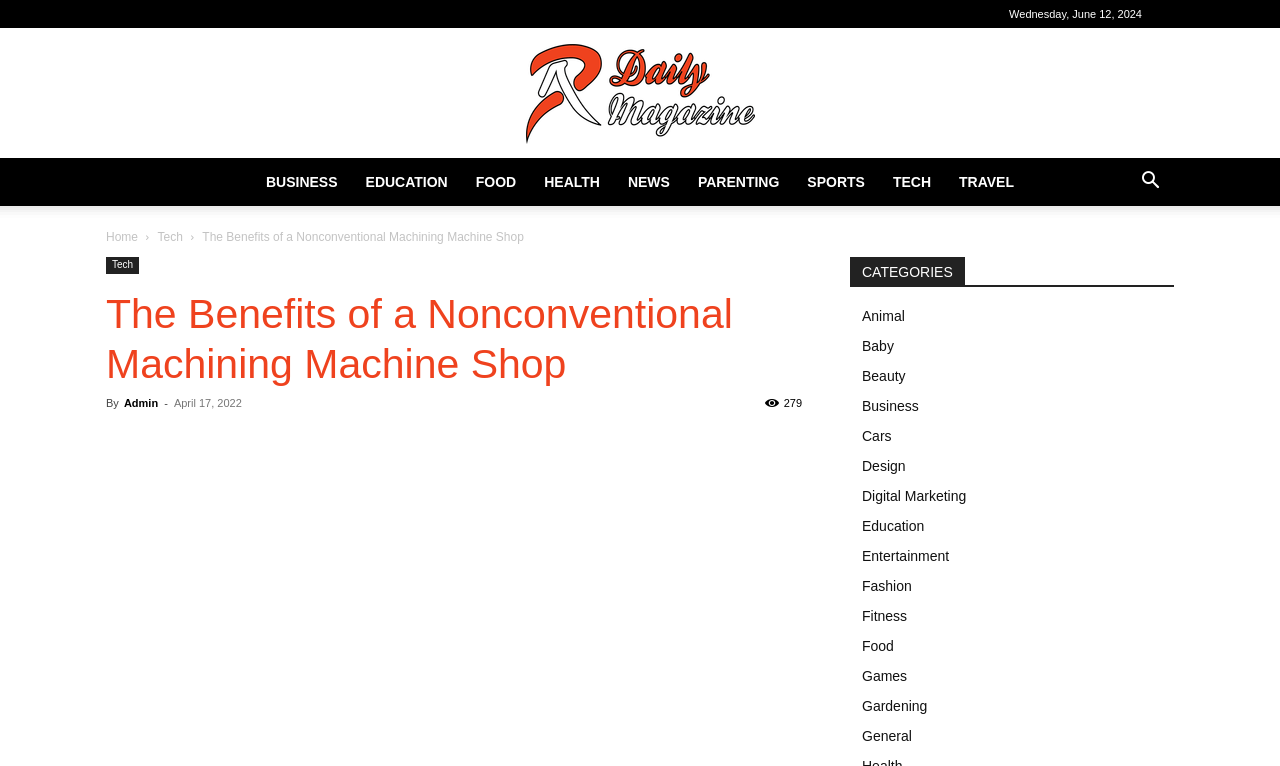Use a single word or phrase to answer the question: What is the category of the article 'The Benefits of a Nonconventional Machining Machine Shop'?

Tech